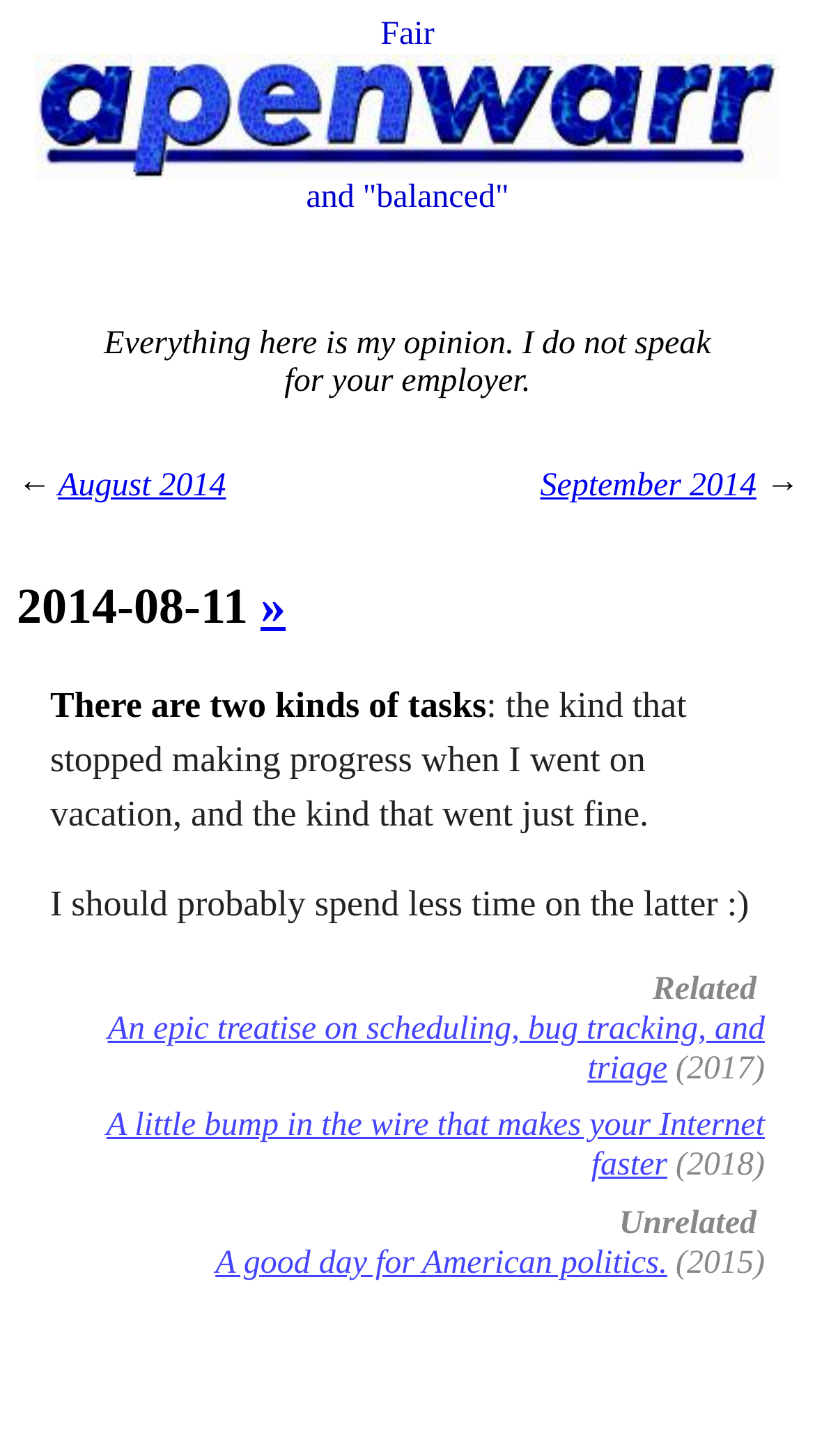Point out the bounding box coordinates of the section to click in order to follow this instruction: "read the post about a little bump in the wire that makes your Internet faster".

[0.131, 0.761, 0.938, 0.813]